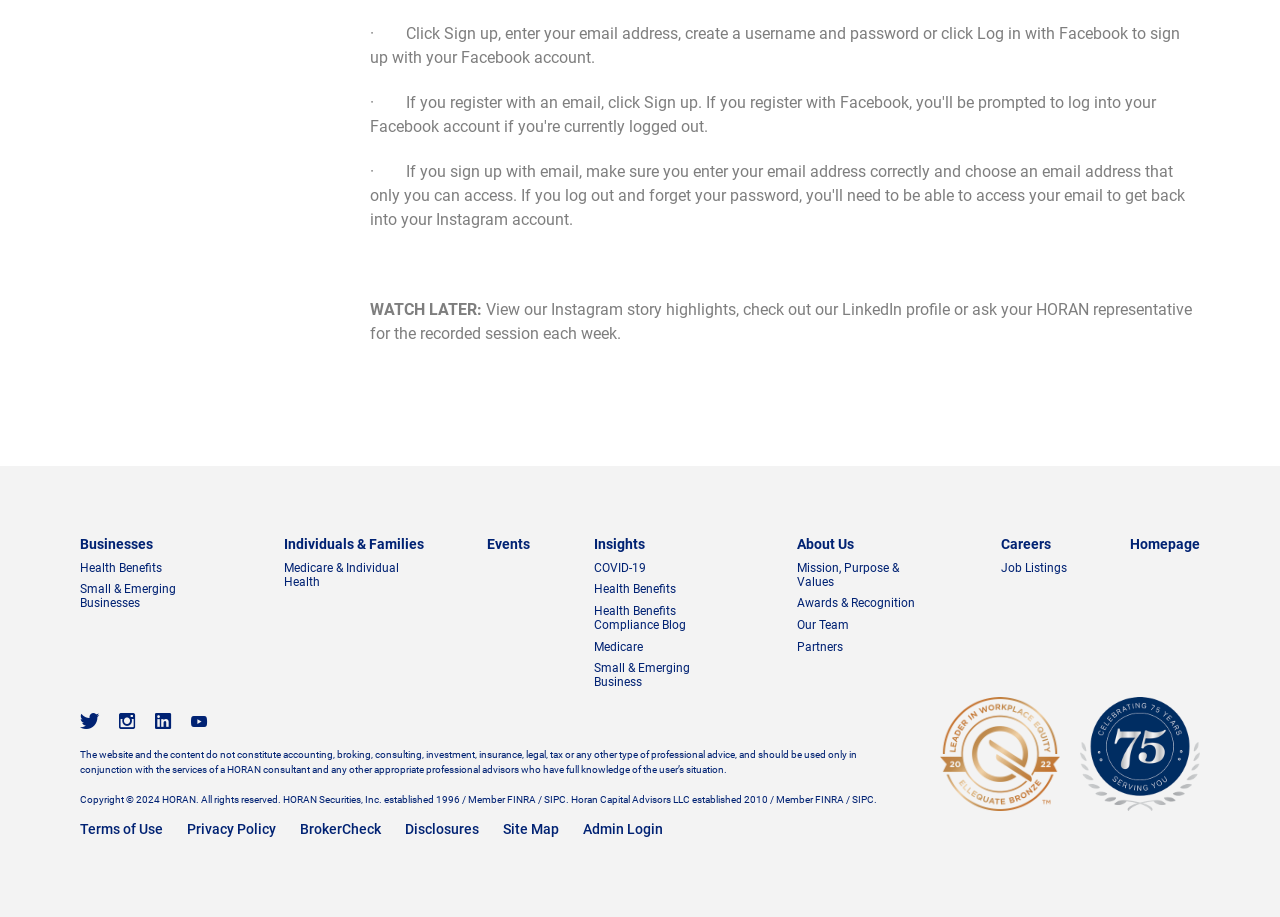Determine the bounding box coordinates of the element that should be clicked to execute the following command: "Read about Mission, Purpose & Values".

[0.623, 0.611, 0.702, 0.642]